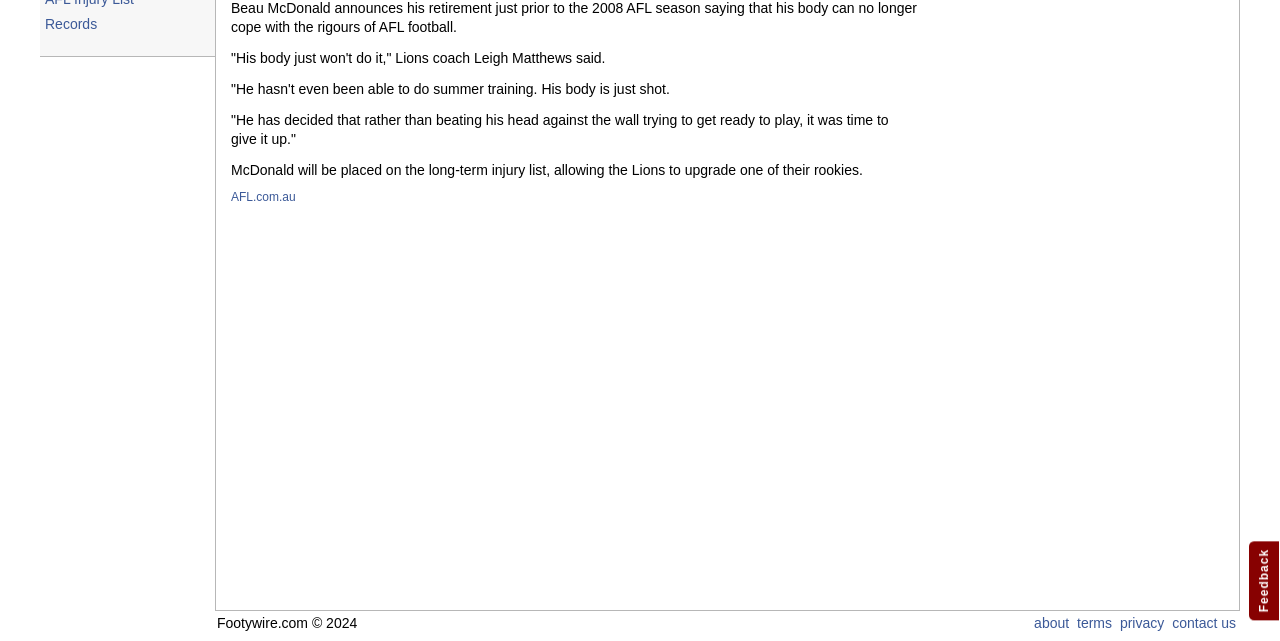Provide the bounding box coordinates for the UI element described in this sentence: "Feedback". The coordinates should be four float values between 0 and 1, i.e., [left, top, right, bottom].

[0.976, 0.843, 0.999, 0.967]